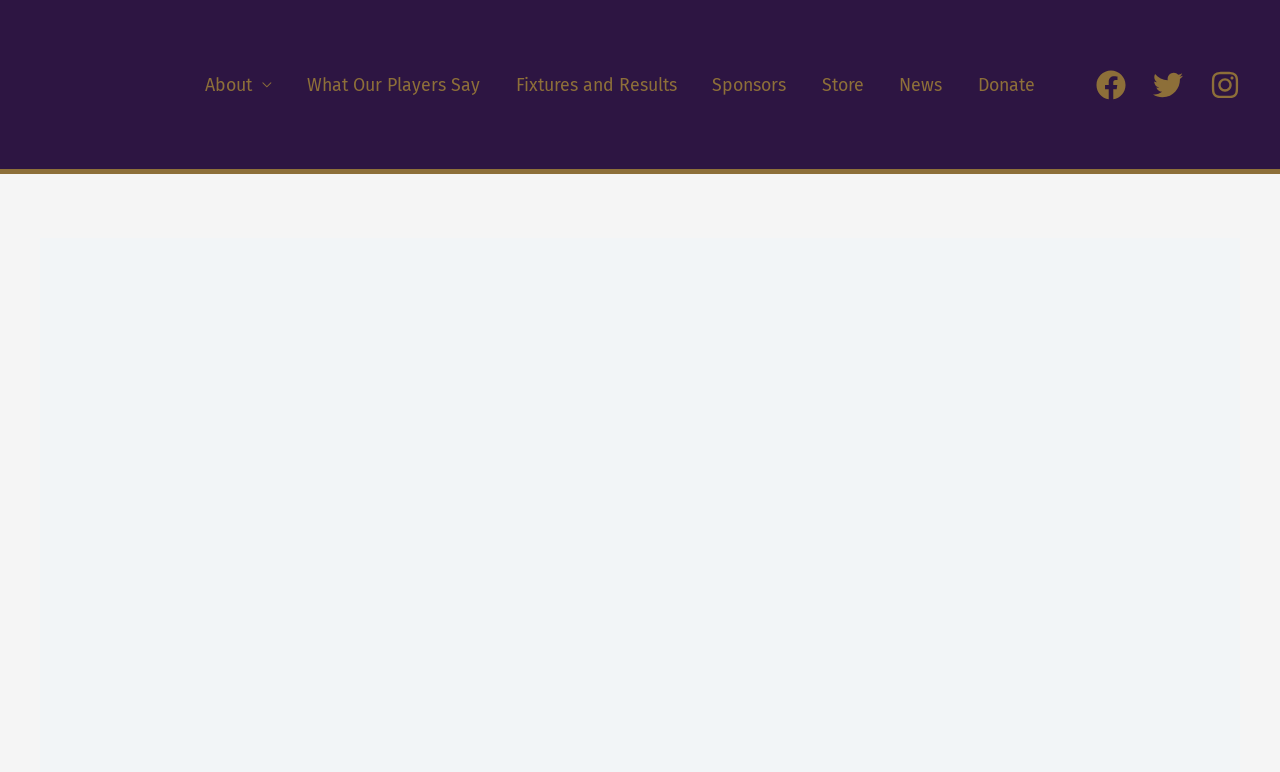Generate the text content of the main heading of the webpage.

How to start a Sunday League team?